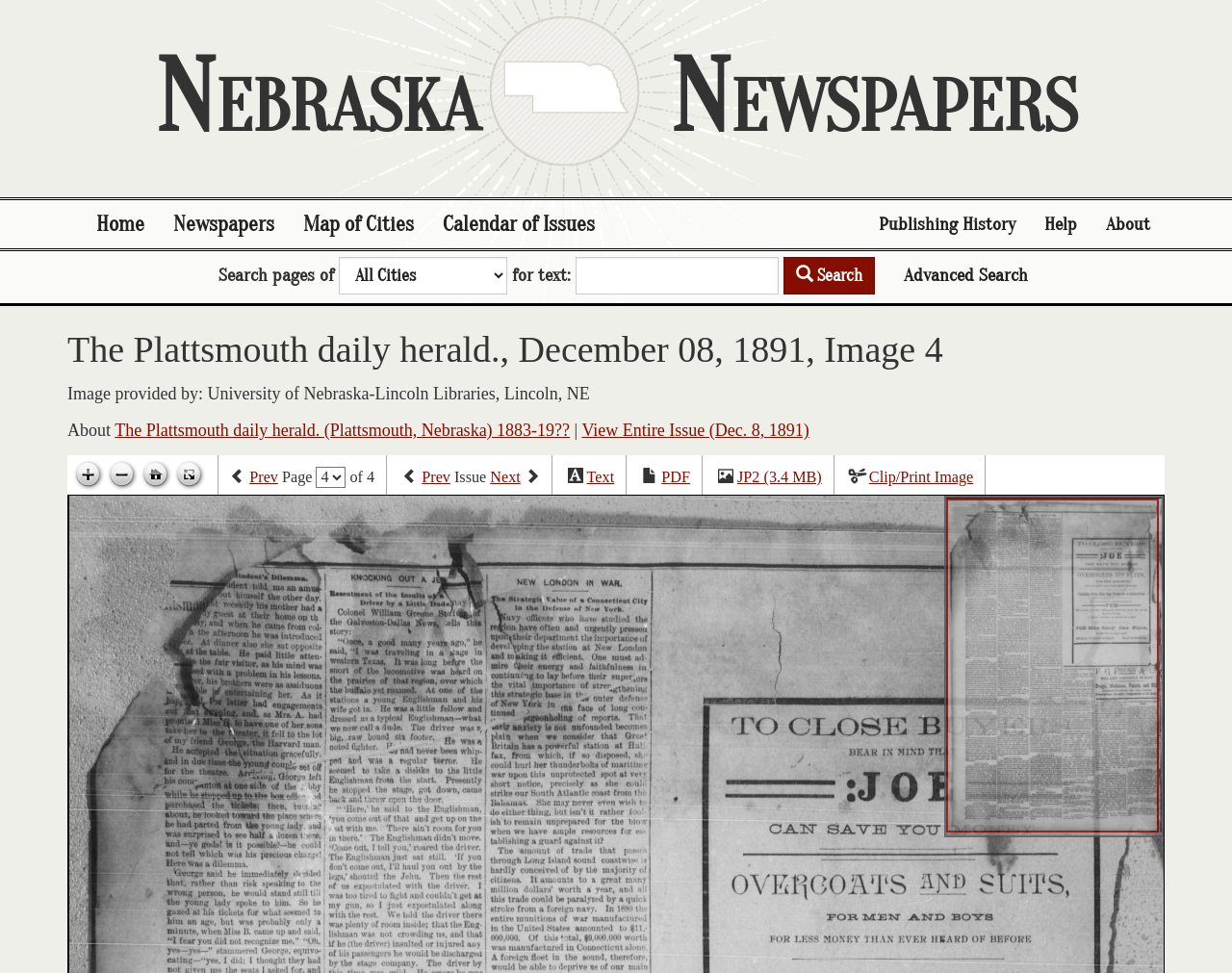Carefully examine the image and provide an in-depth answer to the question: What is the name of the newspaper on this page?

I found the answer by looking at the heading element with the text 'The Plattsmouth daily herald. (Plattsmouth, Nebraska) 1883-19??, December 08, 1891, Image 4' which is located at the top of the page.